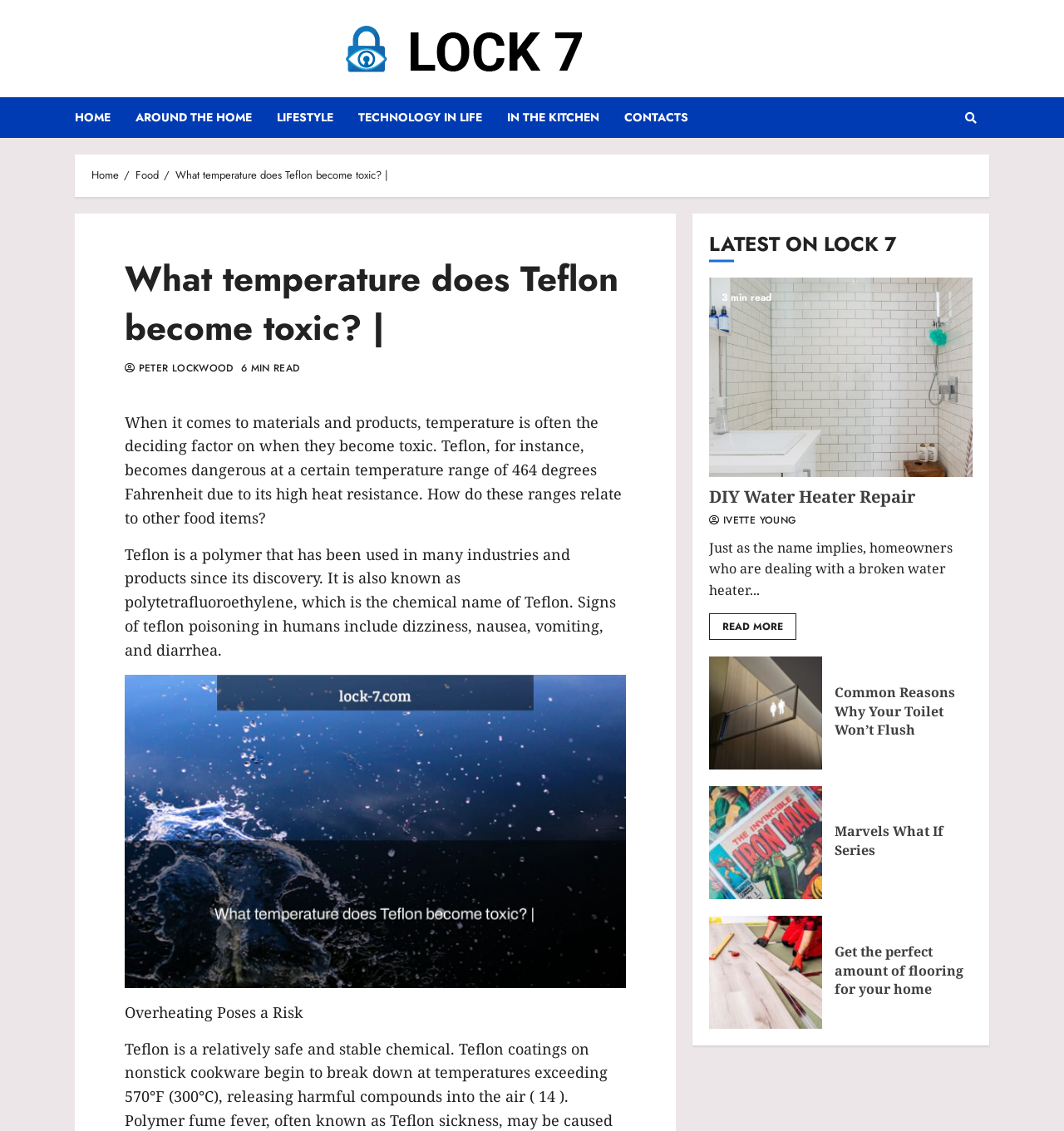Could you provide the bounding box coordinates for the portion of the screen to click to complete this instruction: "Click on the HOME link"?

[0.07, 0.086, 0.127, 0.122]